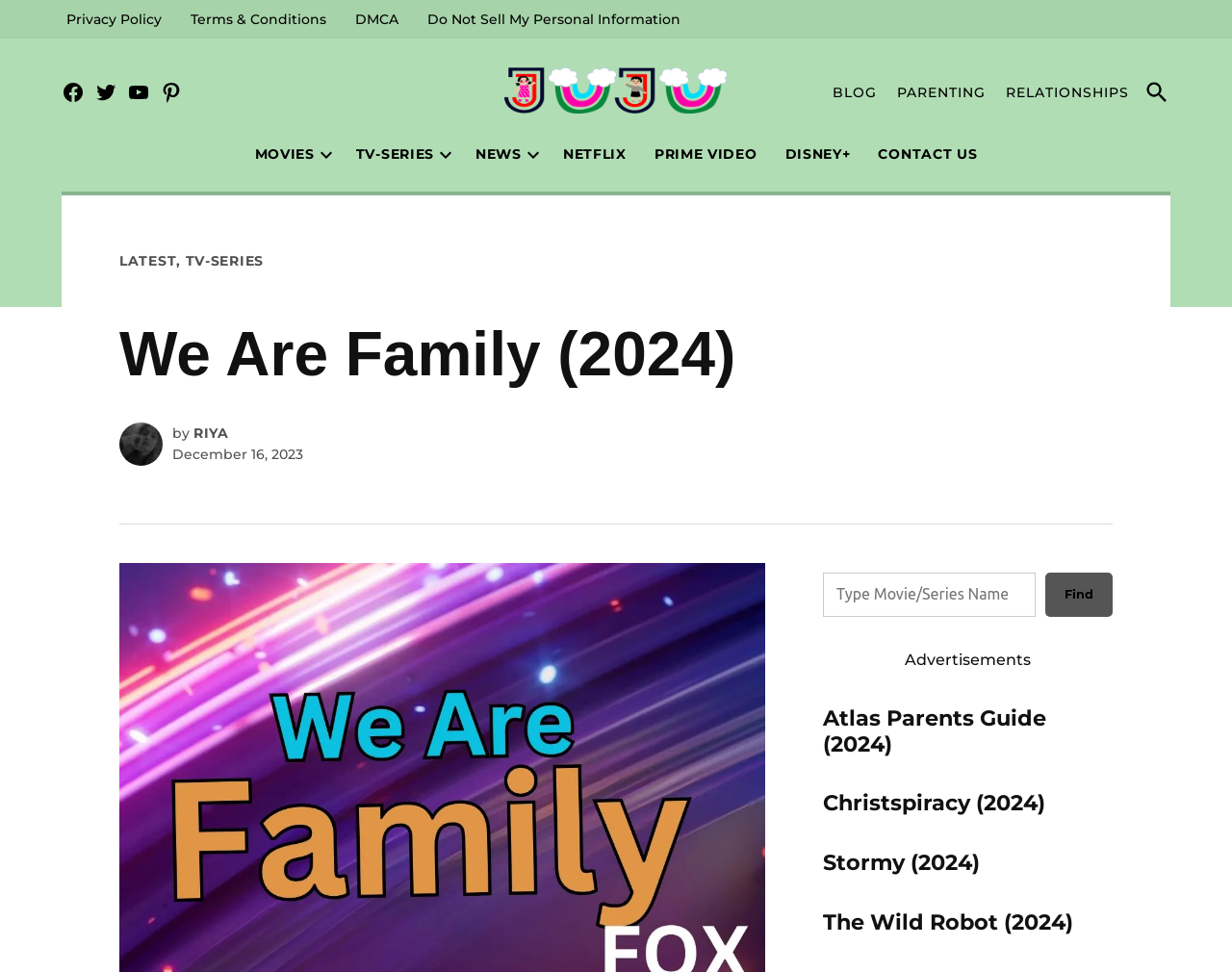Identify the bounding box coordinates of the element that should be clicked to fulfill this task: "Go to the MOVIES page". The coordinates should be provided as four float numbers between 0 and 1, i.e., [left, top, right, bottom].

[0.207, 0.144, 0.255, 0.172]